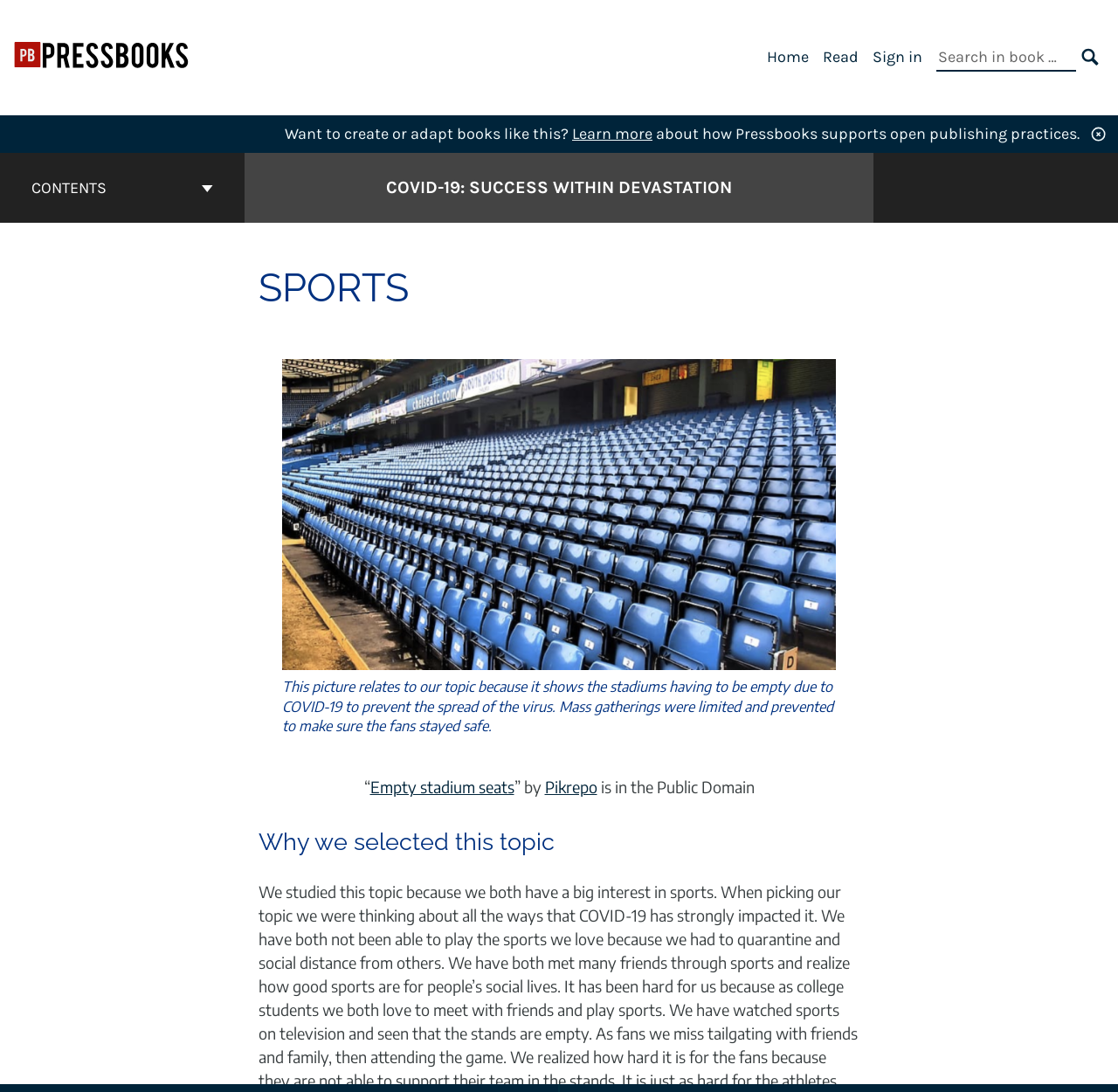Provide a thorough and detailed response to the question by examining the image: 
What is the name of the platform that supports open publishing practices?

The question can be answered by looking at the link 'Pressbooks Create' and the text 'about how Pressbooks supports open publishing practices.' which indicates that the name of the platform that supports open publishing practices is 'Pressbooks'.